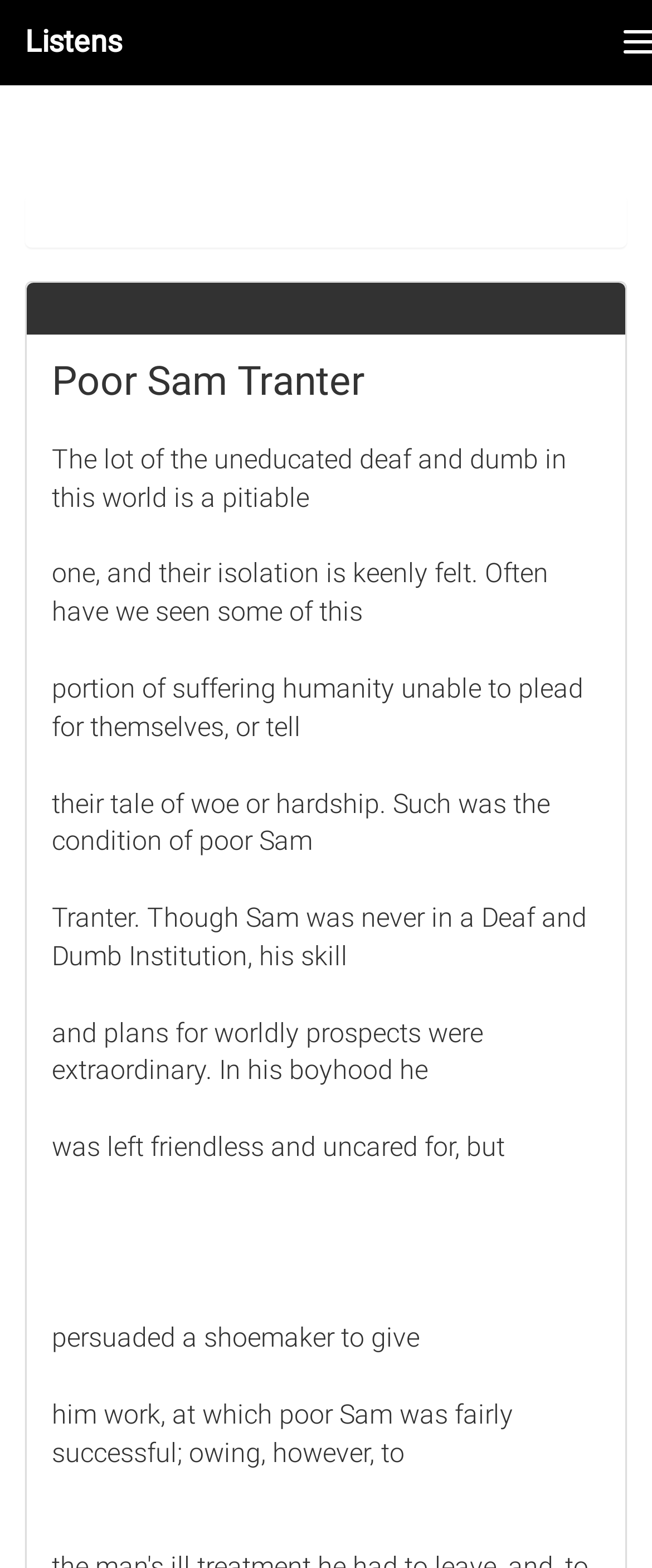What did Sam Tranter do in his boyhood?
Look at the image and respond to the question as thoroughly as possible.

According to the text, Sam Tranter was left friendless and uncared for, but he persuaded a shoemaker to give him work, at which poor Sam was fairly successful. This indicates that Sam Tranter worked as a shoemaker in his boyhood.